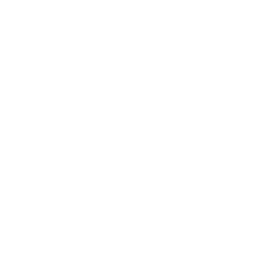Kindly respond to the following question with a single word or a brief phrase: 
What is the name of the cycling jersey?

MAAP JERSEY EMPIRE PRO AIR NAVY CYCLING JERSEY